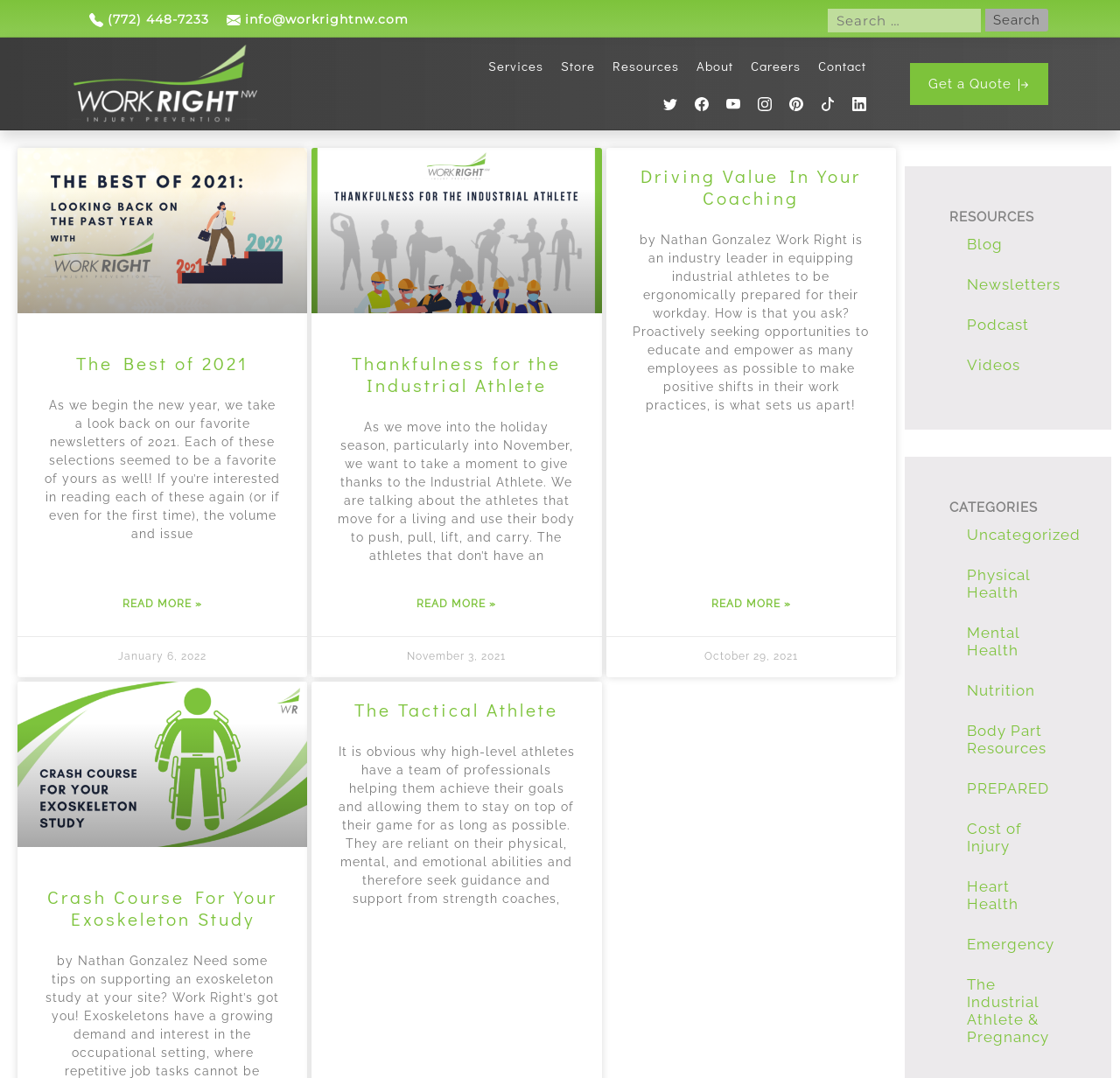Please find the bounding box coordinates of the section that needs to be clicked to achieve this instruction: "Search for something".

[0.739, 0.004, 0.936, 0.031]